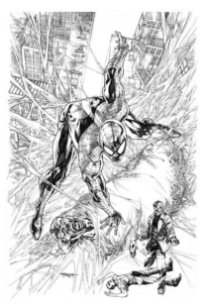Detail every aspect of the image in your caption.

This dynamic illustration features Spider-Man soaring through a chaotic urban environment, his iconic suit prominently displayed as he swings between buildings. The scene captures a moment of action, with webs shooting out and debris flying around, emphasizing the character's agility and speed. In the foreground, a figure gazes up, possibly in shock or awe at the superhero's impressive maneuver. The intricate linework showcases the attention to detail, typical of comic art, creating a vivid sense of movement. This artwork is inspired by a classic Spider-Man storyline, celebrating the interplay between heroism and the challenges faced in the bustling city, enhancing the narrative of Spider-Man's adventures.